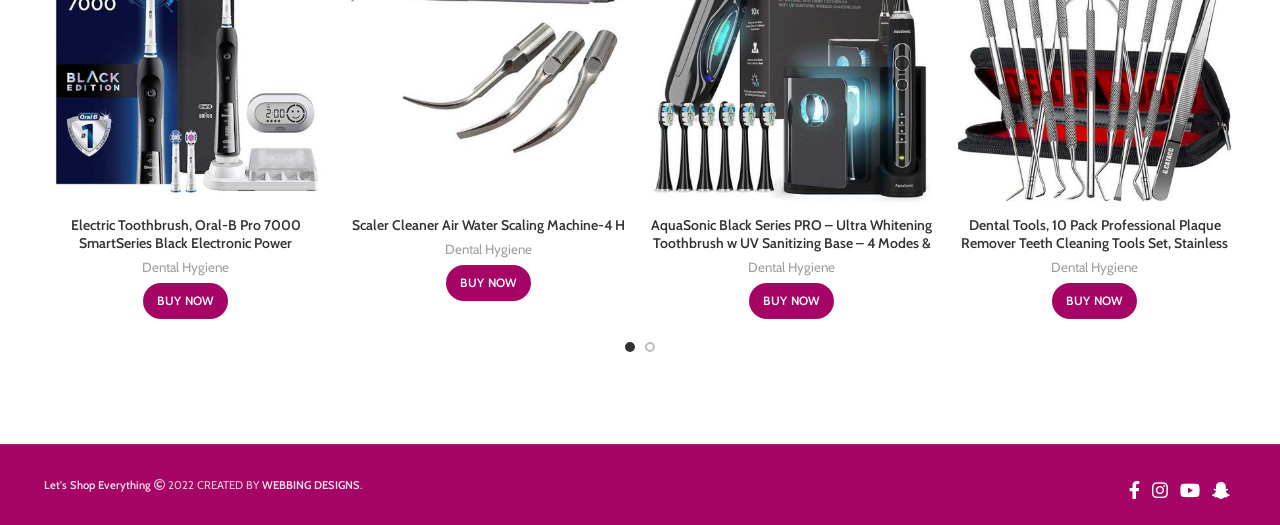Based on the element description: "Close", identify the UI element and provide its bounding box coordinates. Use four float numbers between 0 and 1, [left, top, right, bottom].

[0.441, 0.418, 0.486, 0.475]